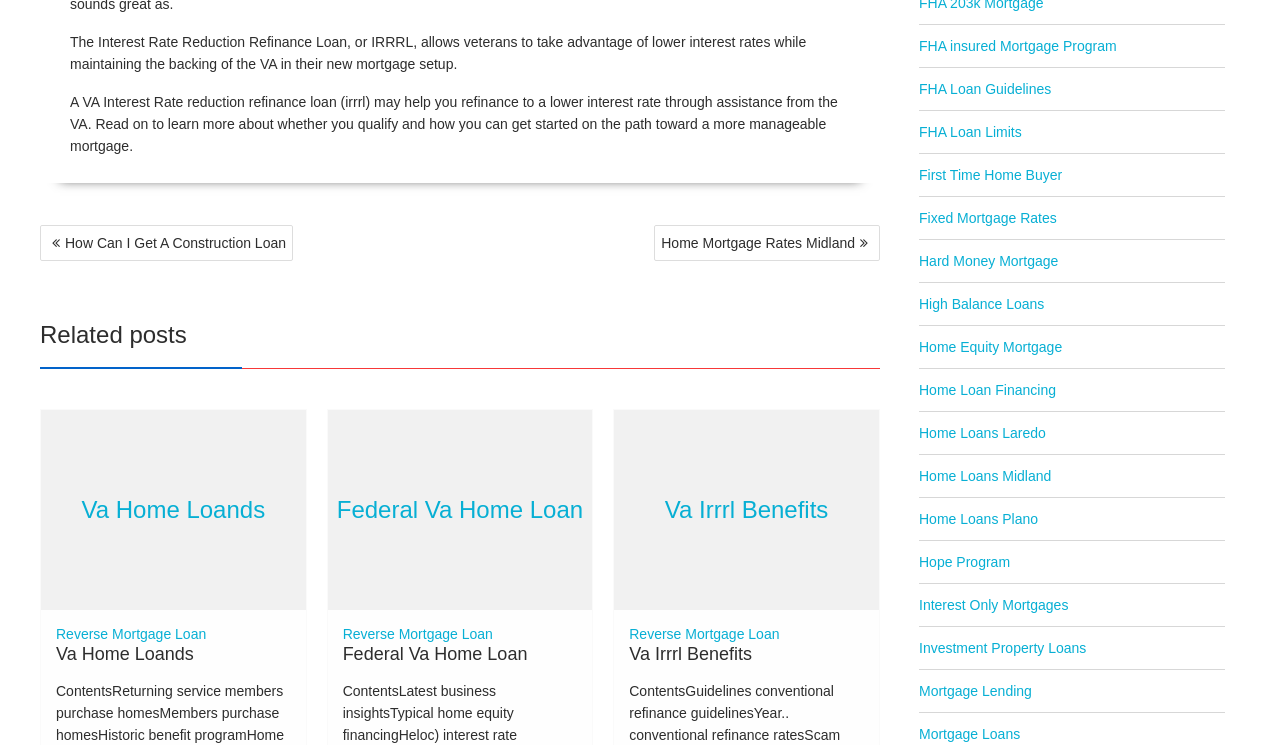Can you find the bounding box coordinates of the area I should click to execute the following instruction: "Click on 'How Can I Get A Construction Loan'"?

[0.031, 0.302, 0.229, 0.35]